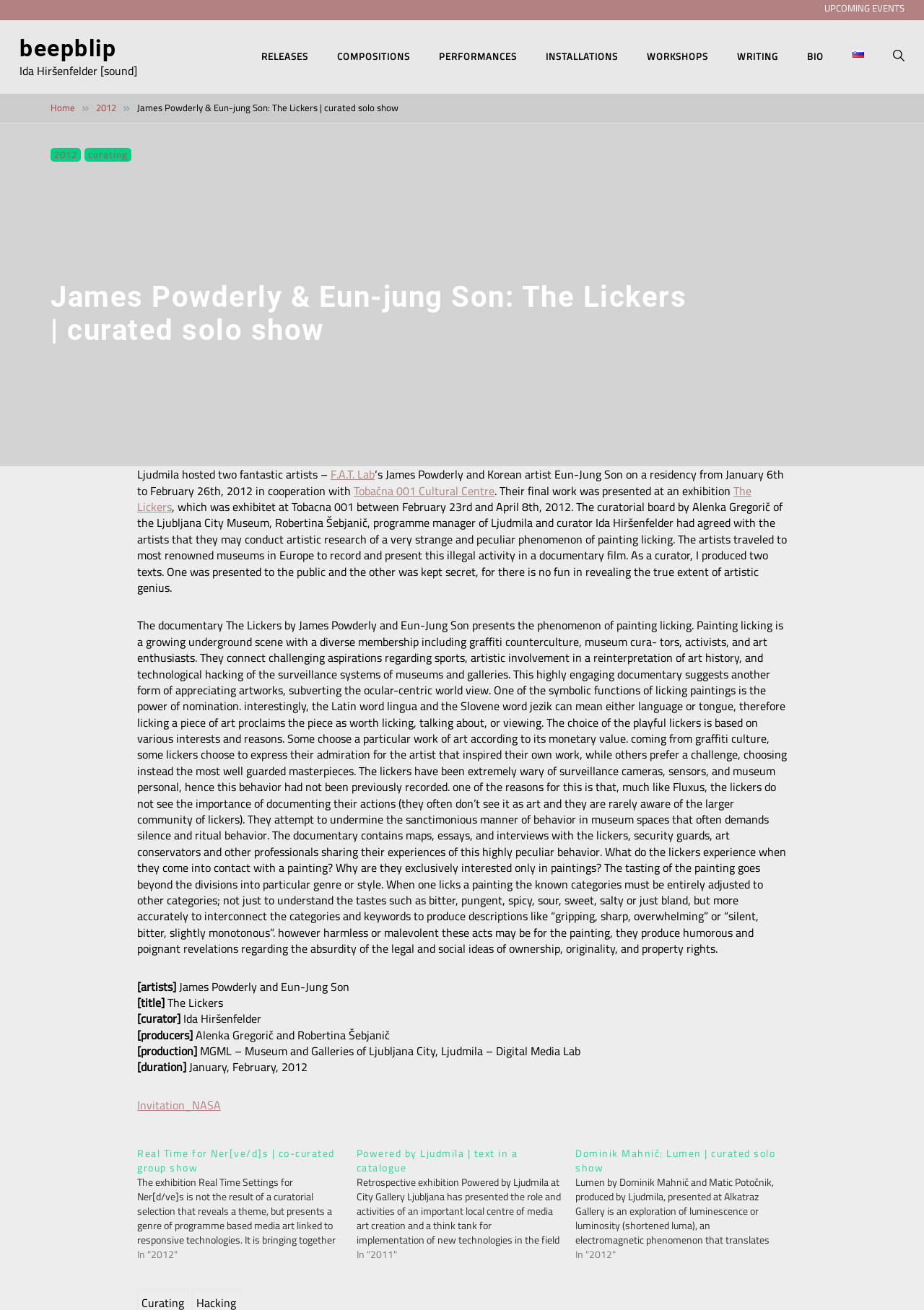What is the title of the curated solo show?
Please use the visual content to give a single word or phrase answer.

The Lickers